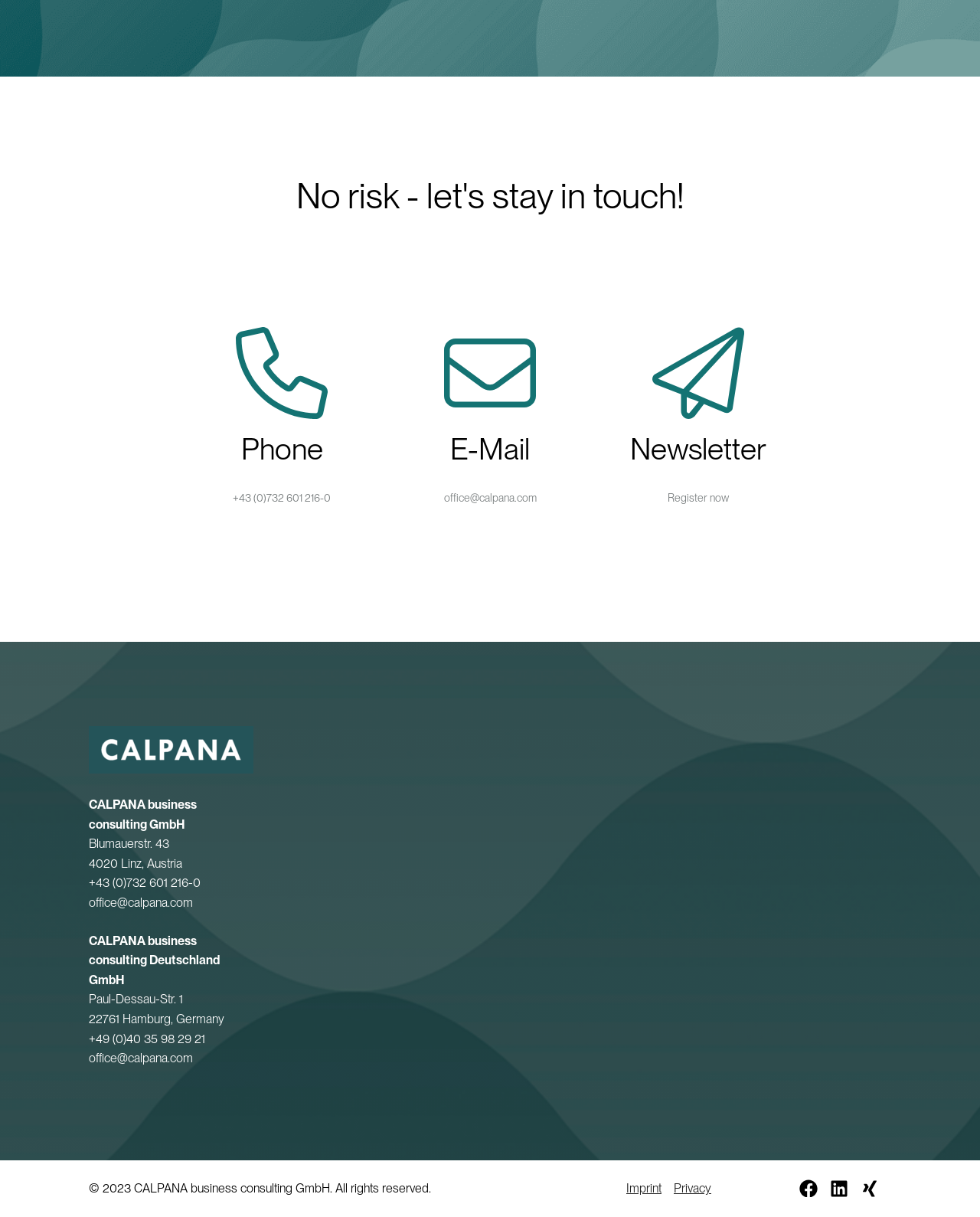What is the company name?
Using the visual information from the image, give a one-word or short-phrase answer.

CALPANA business consulting GmbH